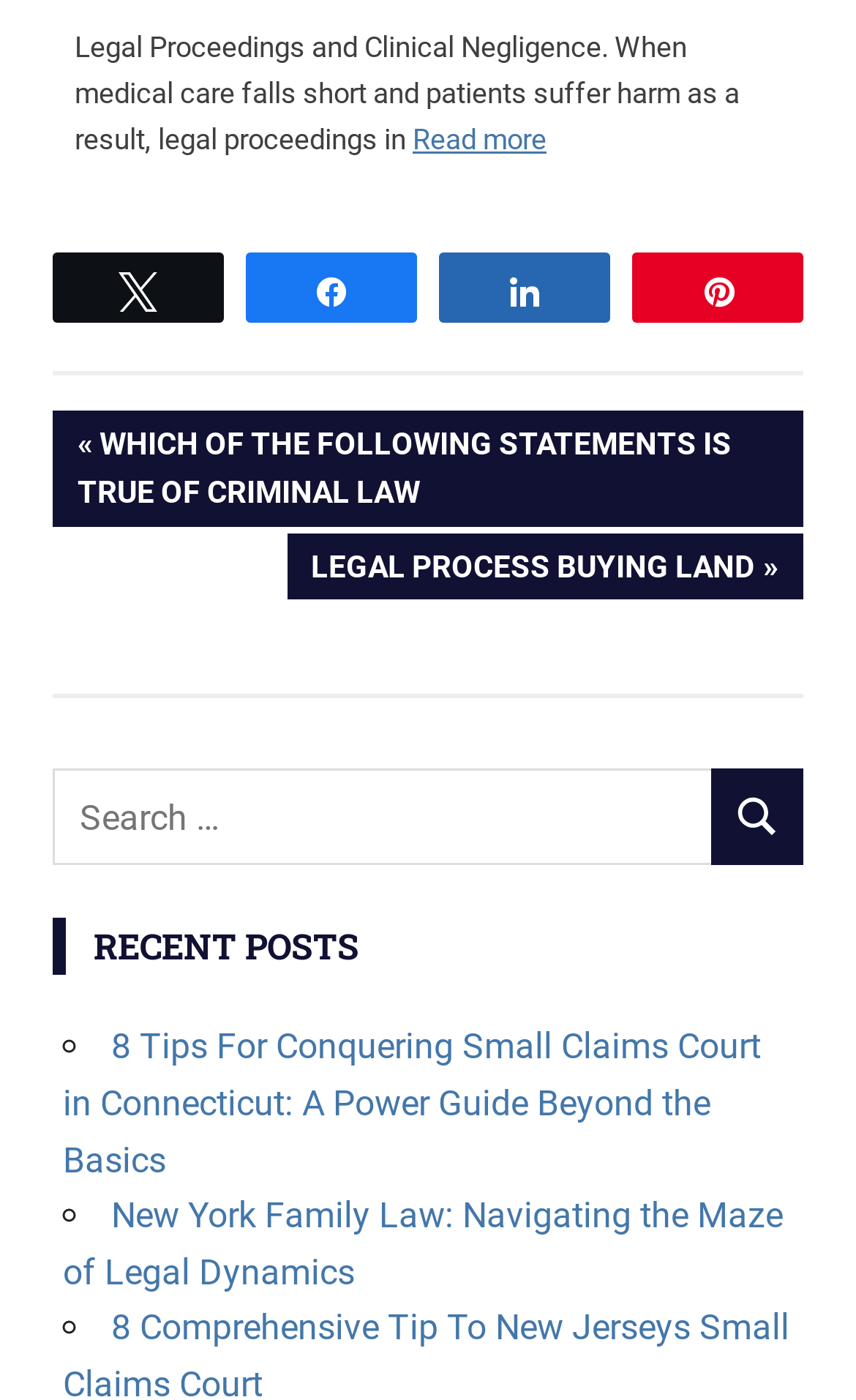What is the category of the 'Recent Posts' section?
Please use the image to deliver a detailed and complete answer.

The 'Recent Posts' section on the webpage lists several posts related to legal topics, such as '8 Tips For Conquering Small Claims Court in Connecticut: A Power Guide Beyond the Basics' and 'New York Family Law: Navigating the Maze of Legal Dynamics', which suggests that the category of the 'Recent Posts' section is legal.